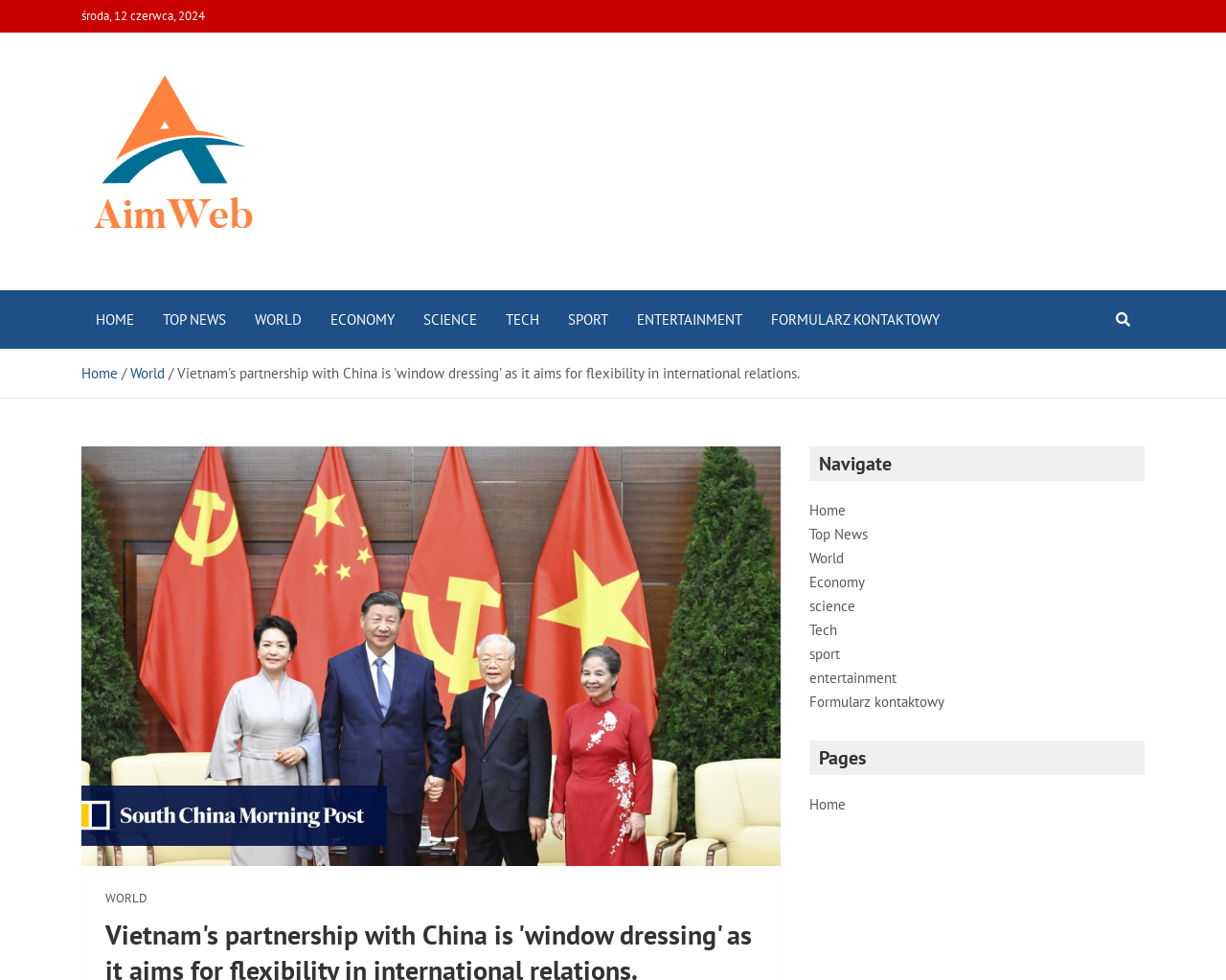Could you provide the bounding box coordinates for the portion of the screen to click to complete this instruction: "Click on AimWeb logo"?

[0.066, 0.063, 0.215, 0.262]